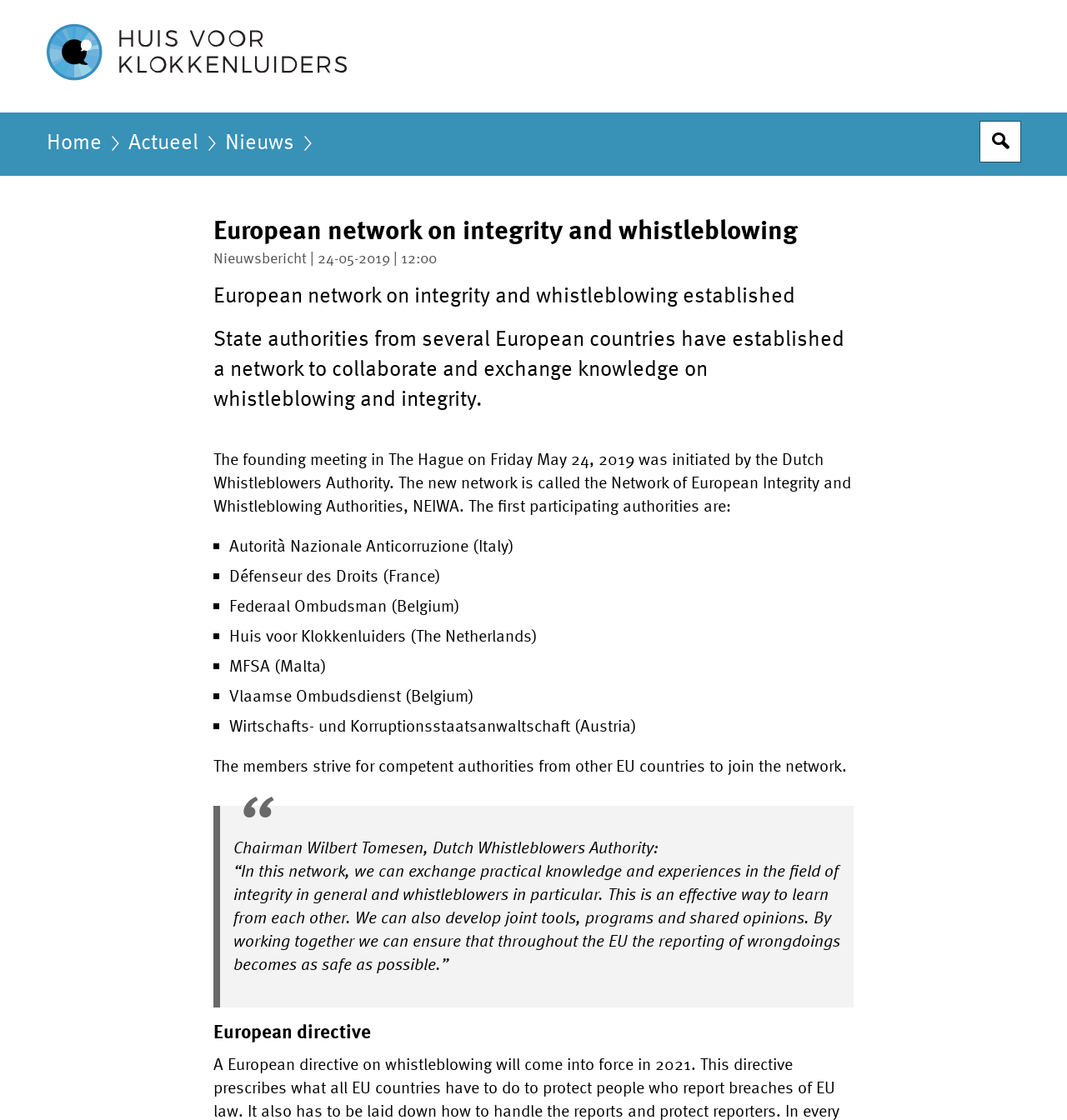What is the purpose of the network?
Examine the image closely and answer the question with as much detail as possible.

The question asks for the purpose of the network, which can be found in the paragraph starting with 'State authorities from several European countries have established a network to collaborate and exchange knowledge on whistleblowing and integrity.' The answer is to collaborate and exchange knowledge on whistleblowing and integrity.